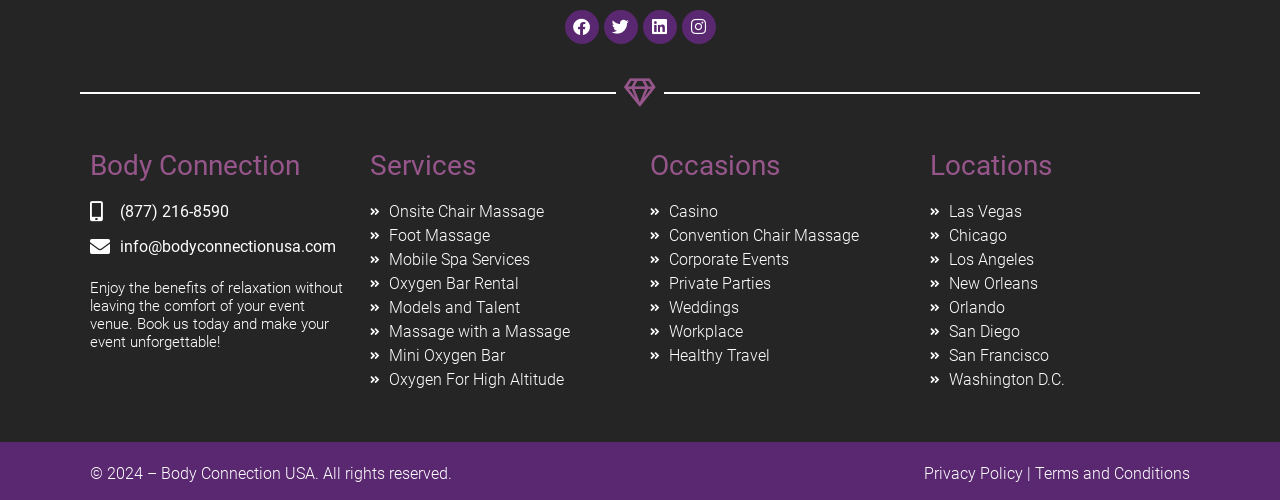Point out the bounding box coordinates of the section to click in order to follow this instruction: "Book us today".

[0.07, 0.557, 0.268, 0.701]